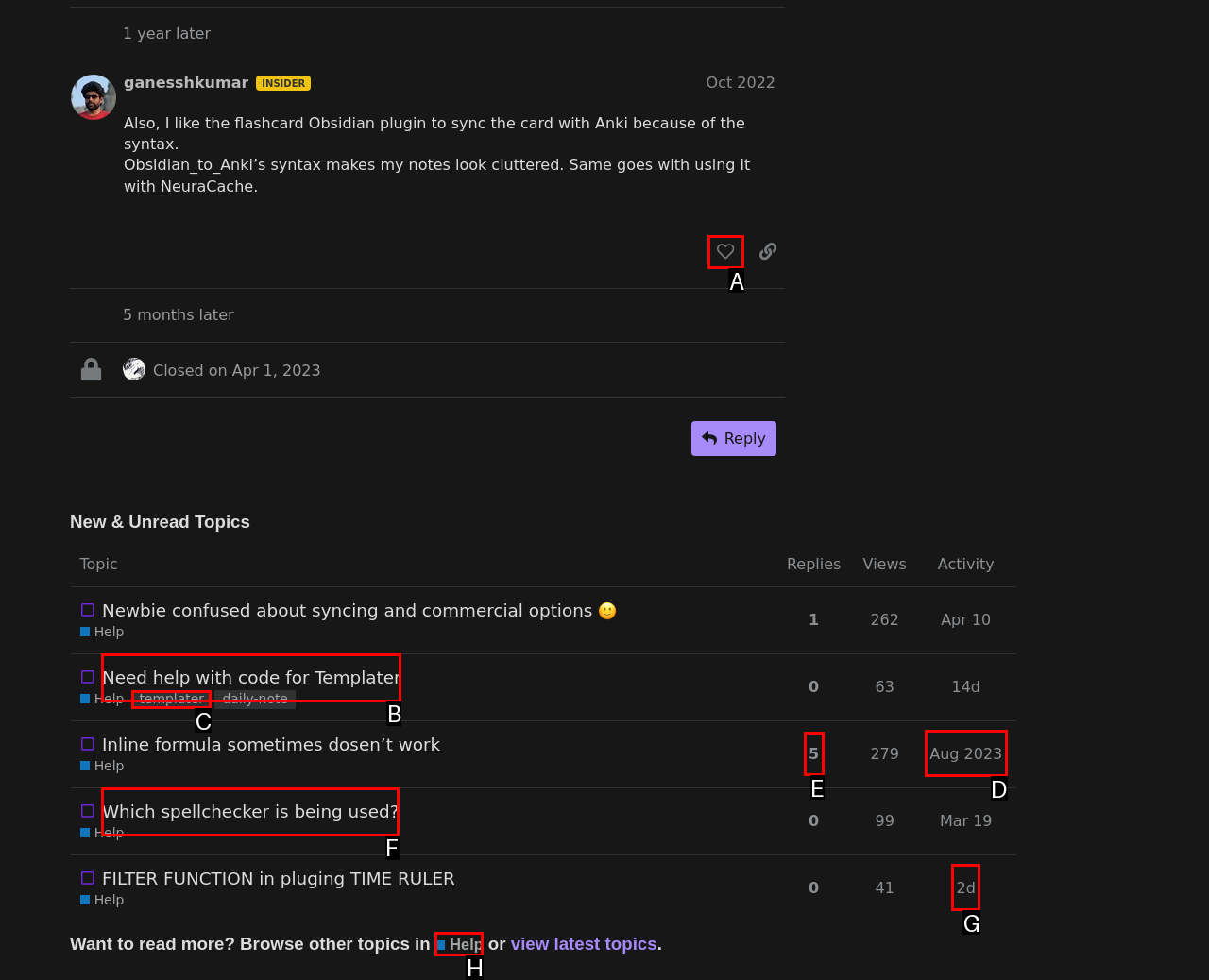Find the option that matches this description: Which spellchecker is being used?
Provide the corresponding letter directly.

F